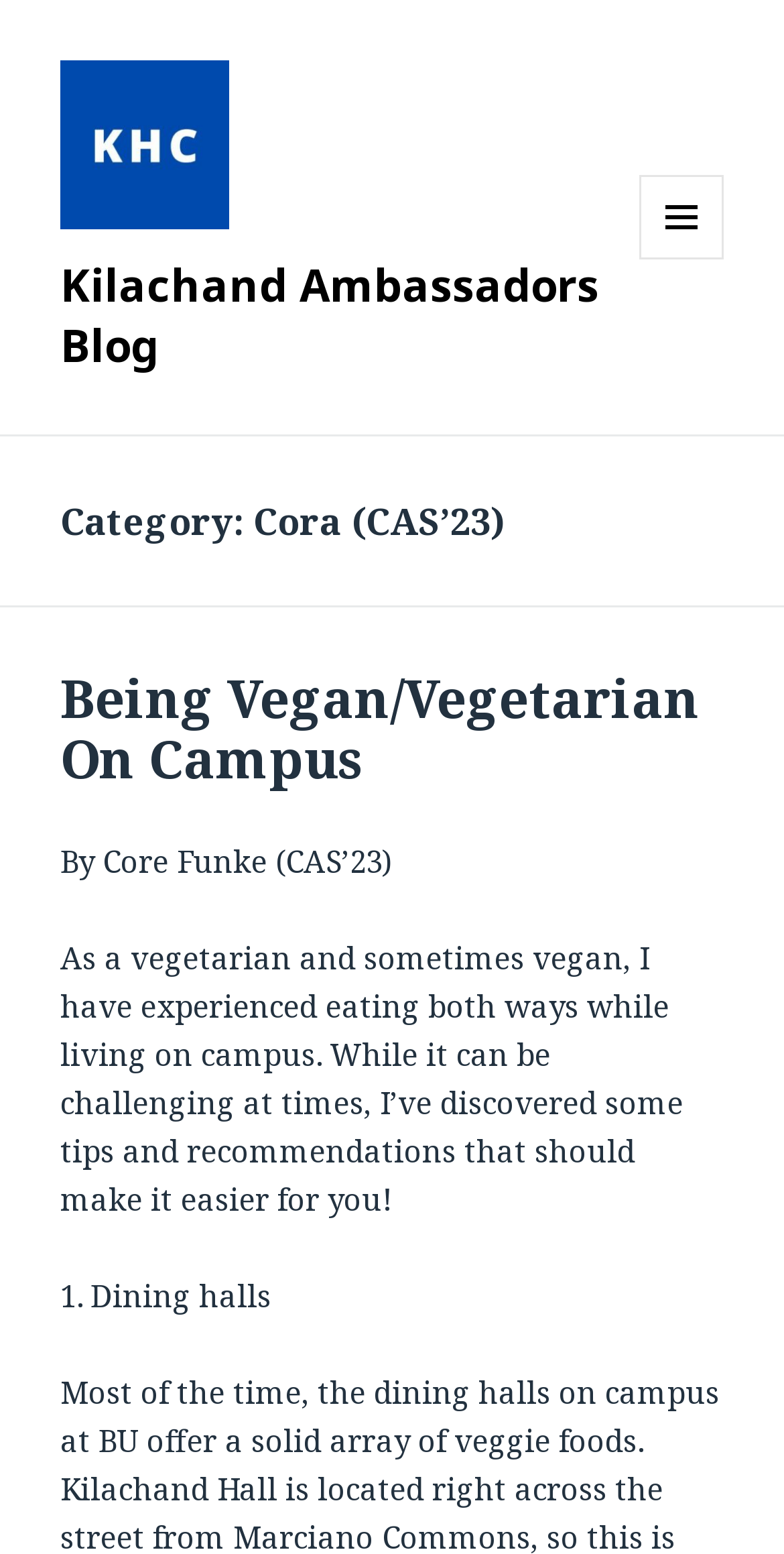Determine the bounding box coordinates of the UI element described by: "Being Vegan/Vegetarian On Campus".

[0.077, 0.426, 0.892, 0.511]